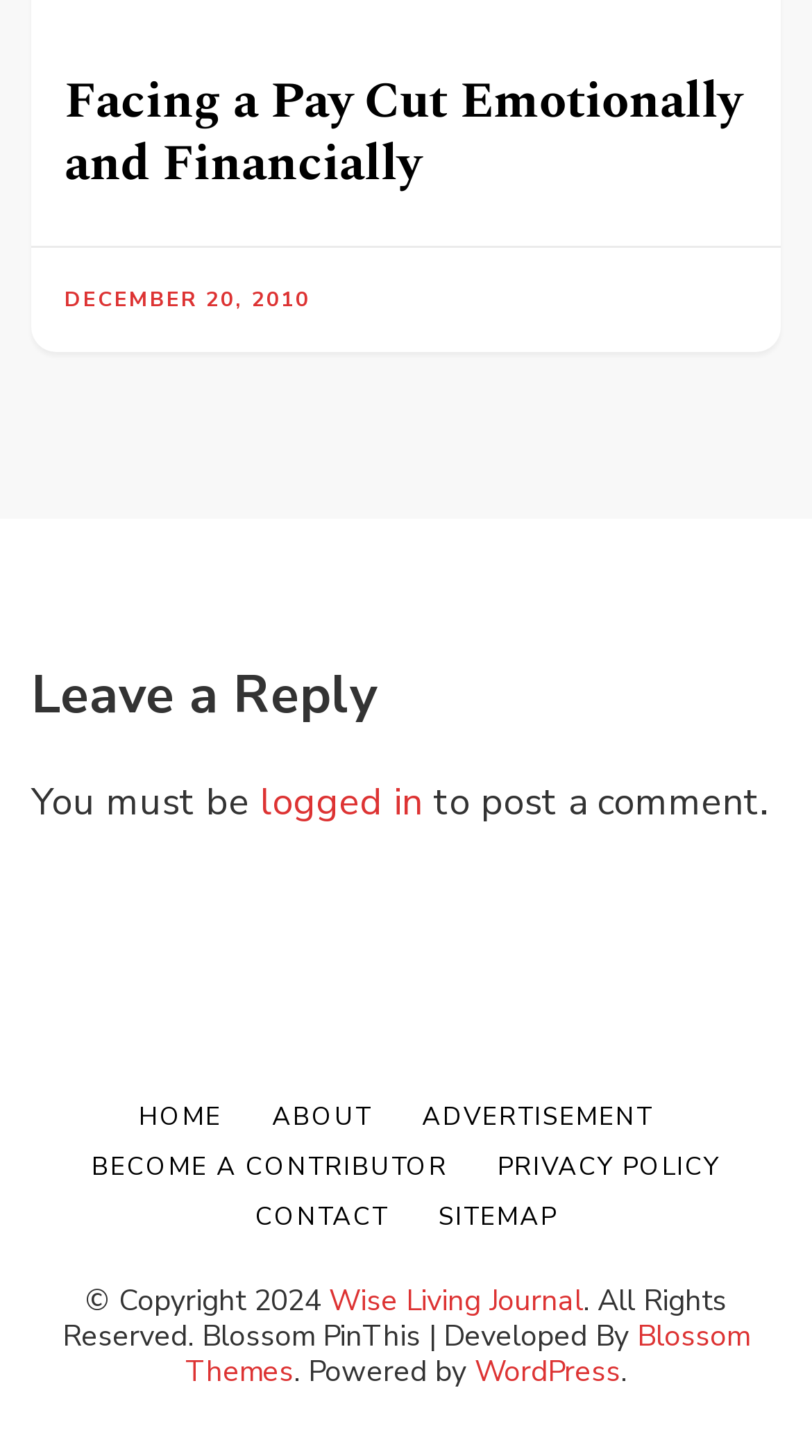Find the bounding box coordinates of the clickable area required to complete the following action: "Contact us".

None